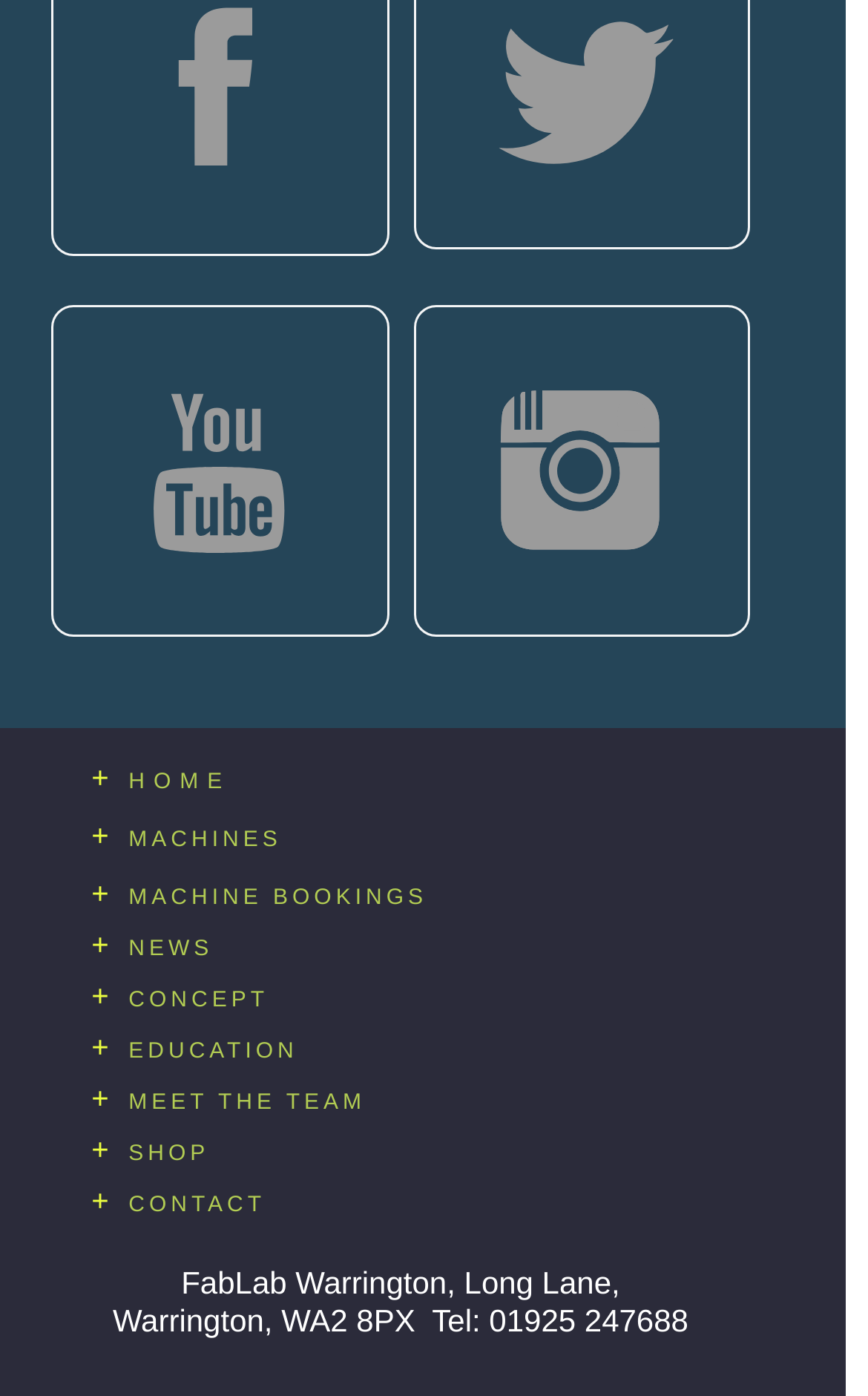How many links are in the top navigation bar?
Provide a concise answer using a single word or phrase based on the image.

8